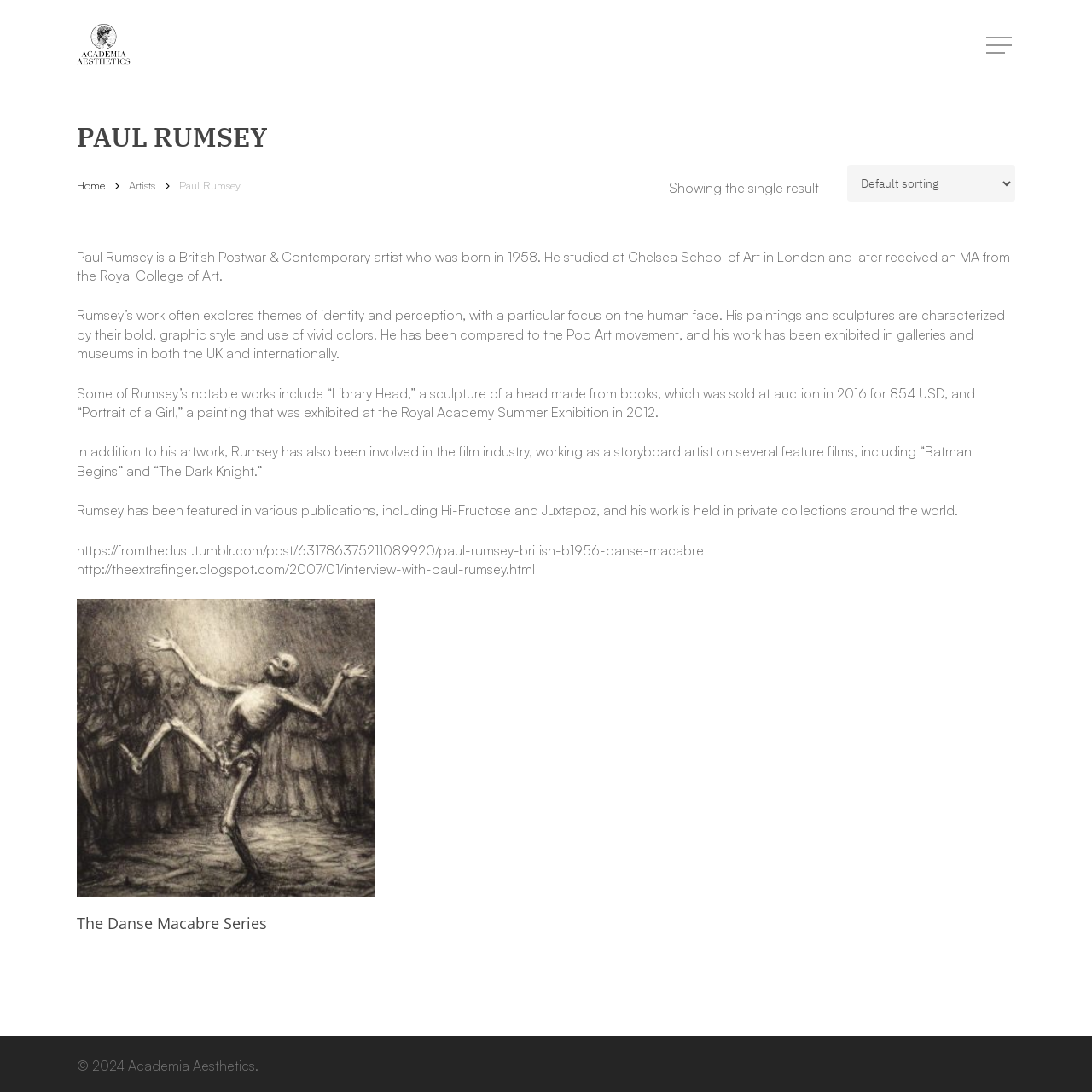What is the name of the series mentioned on the webpage?
Use the screenshot to answer the question with a single word or phrase.

The Danse Macabre Series